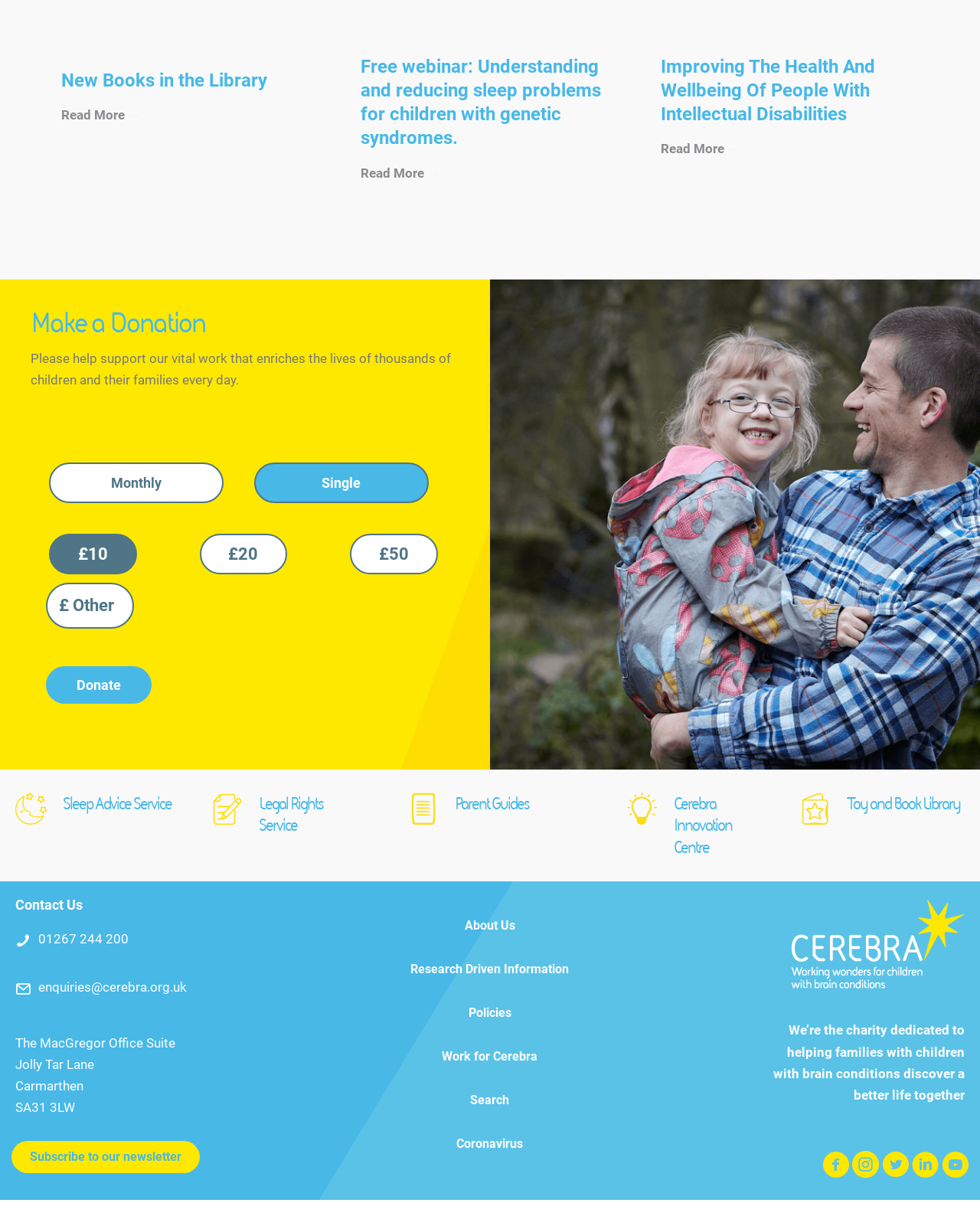Please provide a comprehensive response to the question based on the details in the image: What is the main purpose of this webpage?

Based on the webpage, it appears to be a charity website that allows users to donate and also provides various resources and services for families with children with brain conditions. The prominent 'Make a Donation' section and the various links to different services and resources suggest that the main purpose of this webpage is to facilitate donations and provide advice and support.